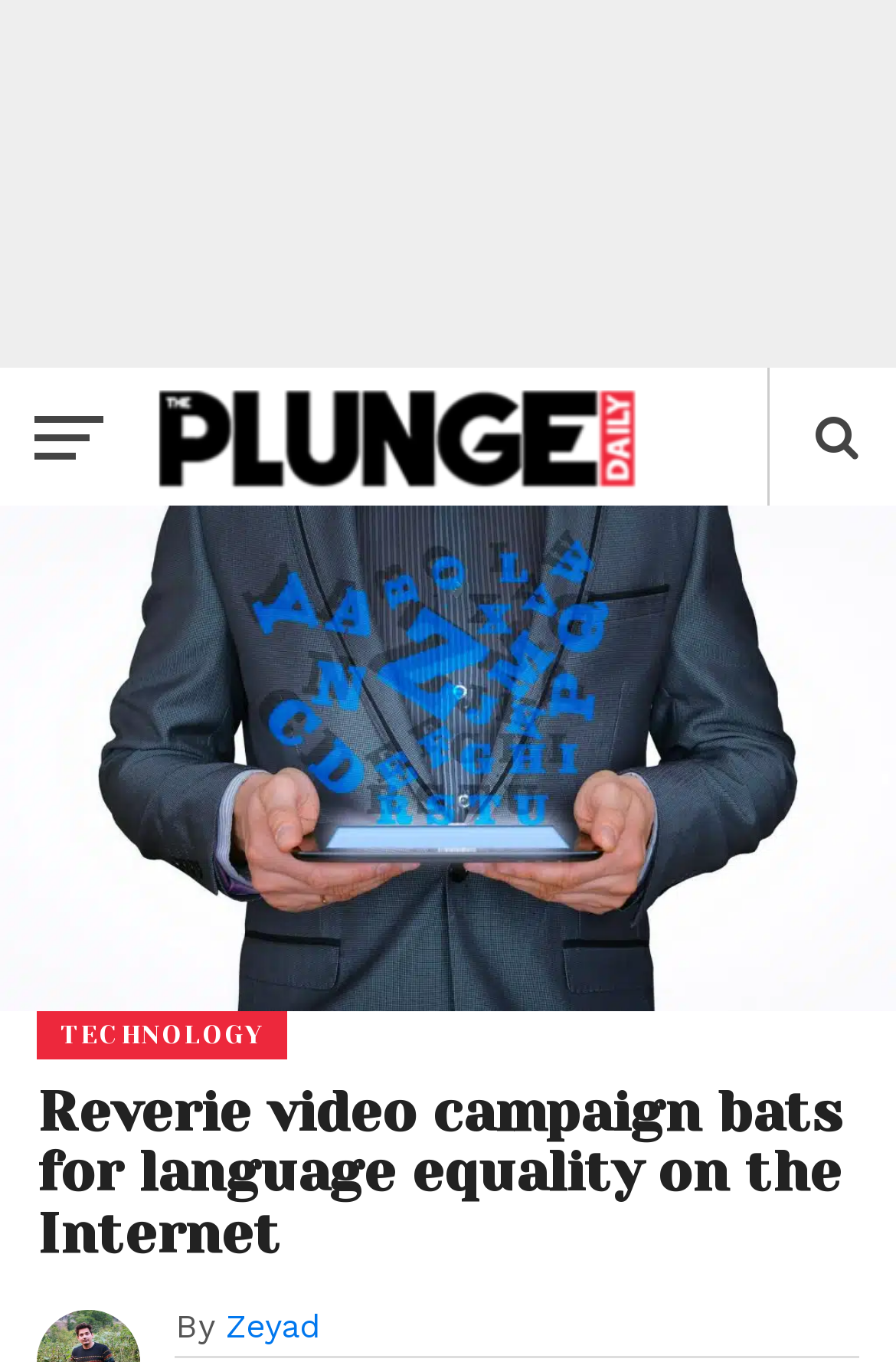Write a detailed summary of the webpage, including text, images, and layout.

The webpage is about Reverie Language Technologies, a leader in Indian language localization and user engagement technology solutions, and their video campaign for language equality on the Internet. 

At the top left of the page, there is a link to "The Plunge Daily" accompanied by an image with the same name. Below this, there is a large image that spans the entire width of the page, with the title "Reverie video campaign bats for language equality on the Internet" written above it. 

Above the image, there is a heading that reads "TECHNOLOGY" in a relatively large font size. The main title of the webpage, "Reverie video campaign bats for language equality on the Internet", is written in a heading format below the image. 

At the bottom of the page, there is a byline that reads "By" followed by a link to the author "Zeyad".